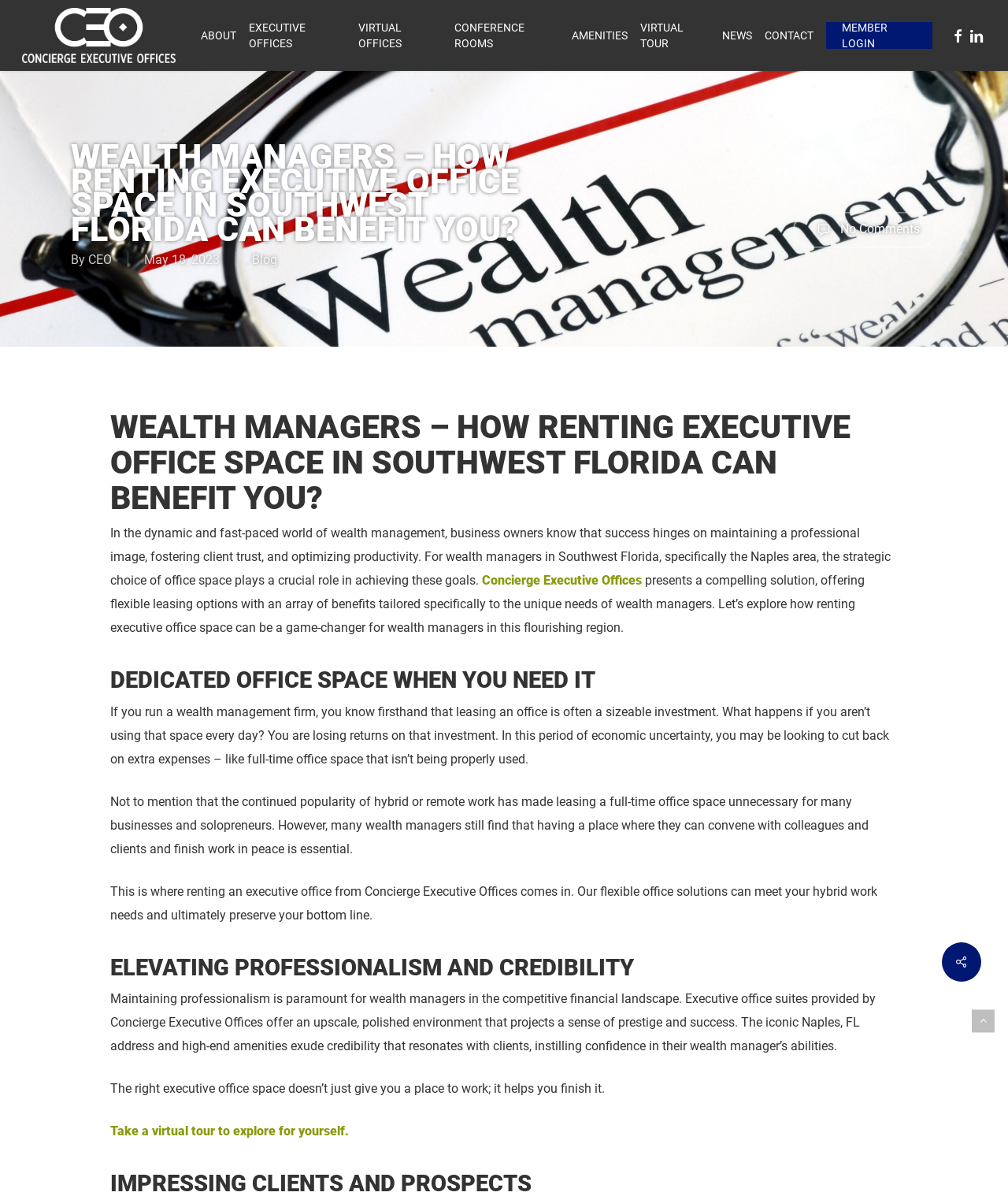Can you find and provide the title of the webpage?

WEALTH MANAGERS – HOW RENTING EXECUTIVE OFFICE SPACE IN SOUTHWEST FLORIDA CAN BENEFIT YOU?  